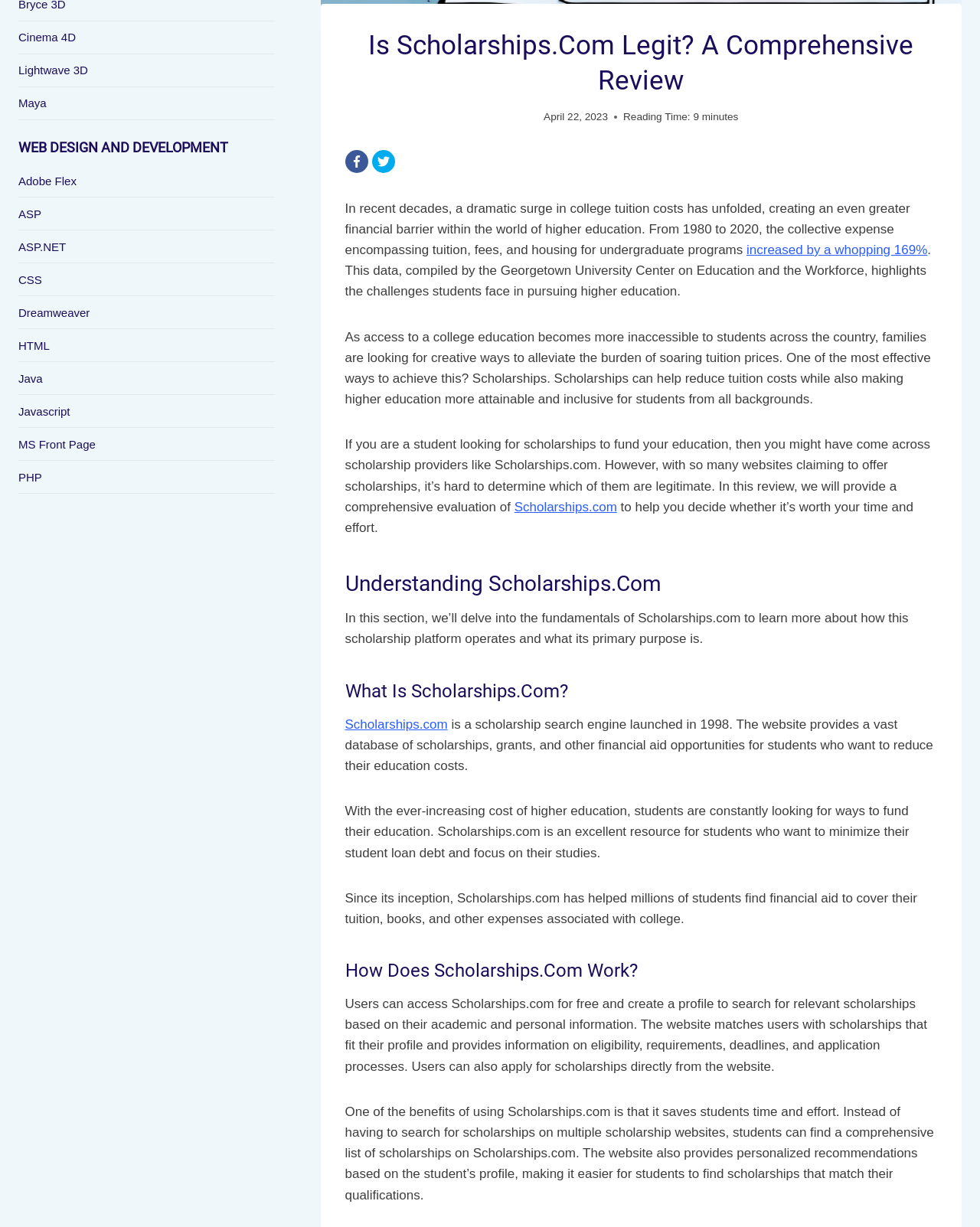Given the webpage screenshot, identify the bounding box of the UI element that matches this description: "Lightwave 3D".

[0.019, 0.044, 0.28, 0.071]